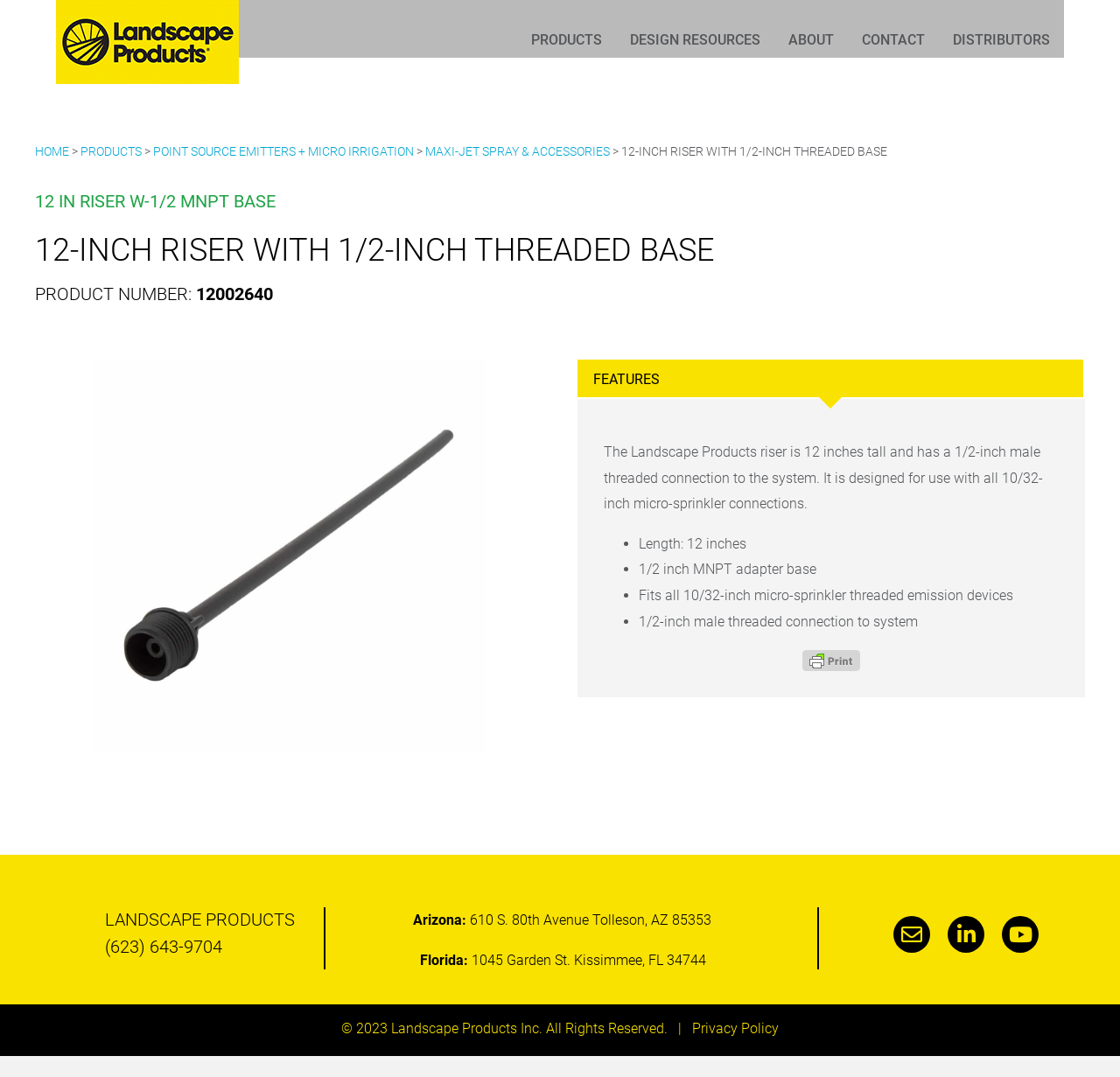Specify the bounding box coordinates (top-left x, top-left y, bottom-right x, bottom-right y) of the UI element in the screenshot that matches this description: + 39 366 8982707

None